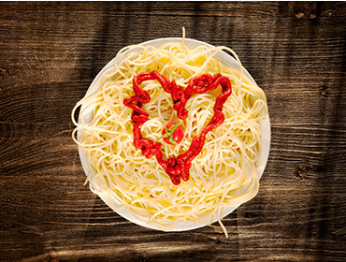Answer the question with a single word or phrase: 
What shape is the red sauce drizzled in?

Heart shape